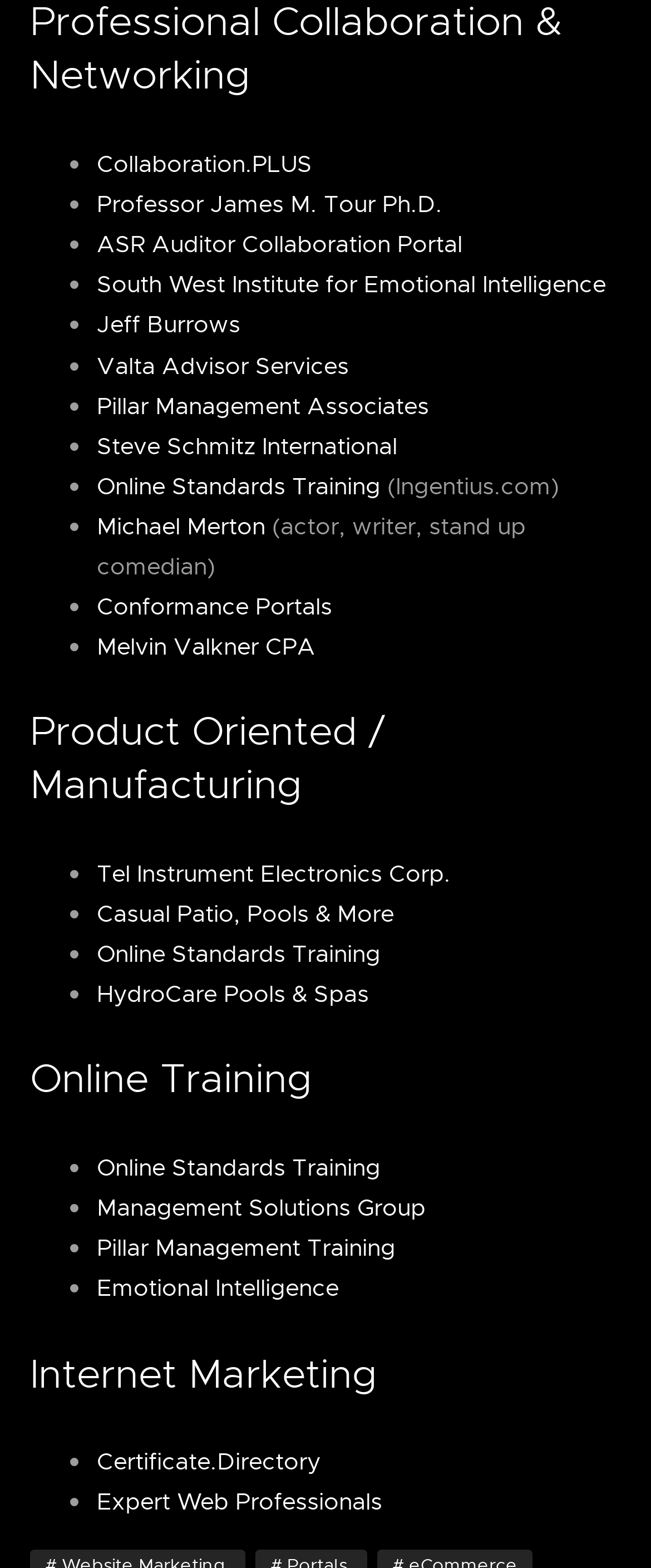How many categories are listed on this webpage?
Refer to the image and give a detailed answer to the query.

By examining the webpage structure, I identified four distinct categories: 'Product Oriented / Manufacturing', 'Online Training', 'Internet Marketing', and an unnamed category at the top. These categories are separated by heading elements [174], [176], and [178].